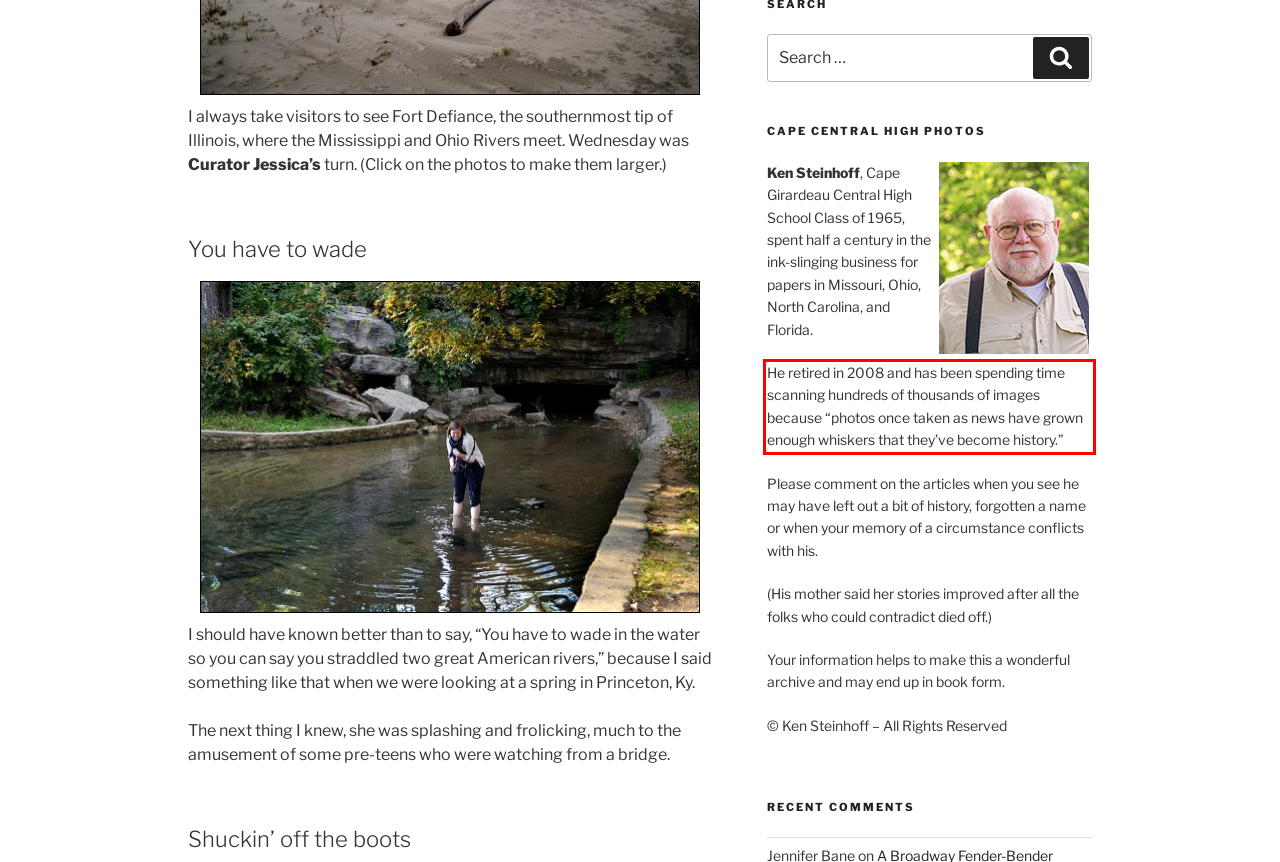Please take the screenshot of the webpage, find the red bounding box, and generate the text content that is within this red bounding box.

He retired in 2008 and has been spending time scanning hundreds of thousands of images because “photos once taken as news have grown enough whiskers that they’ve become history.”